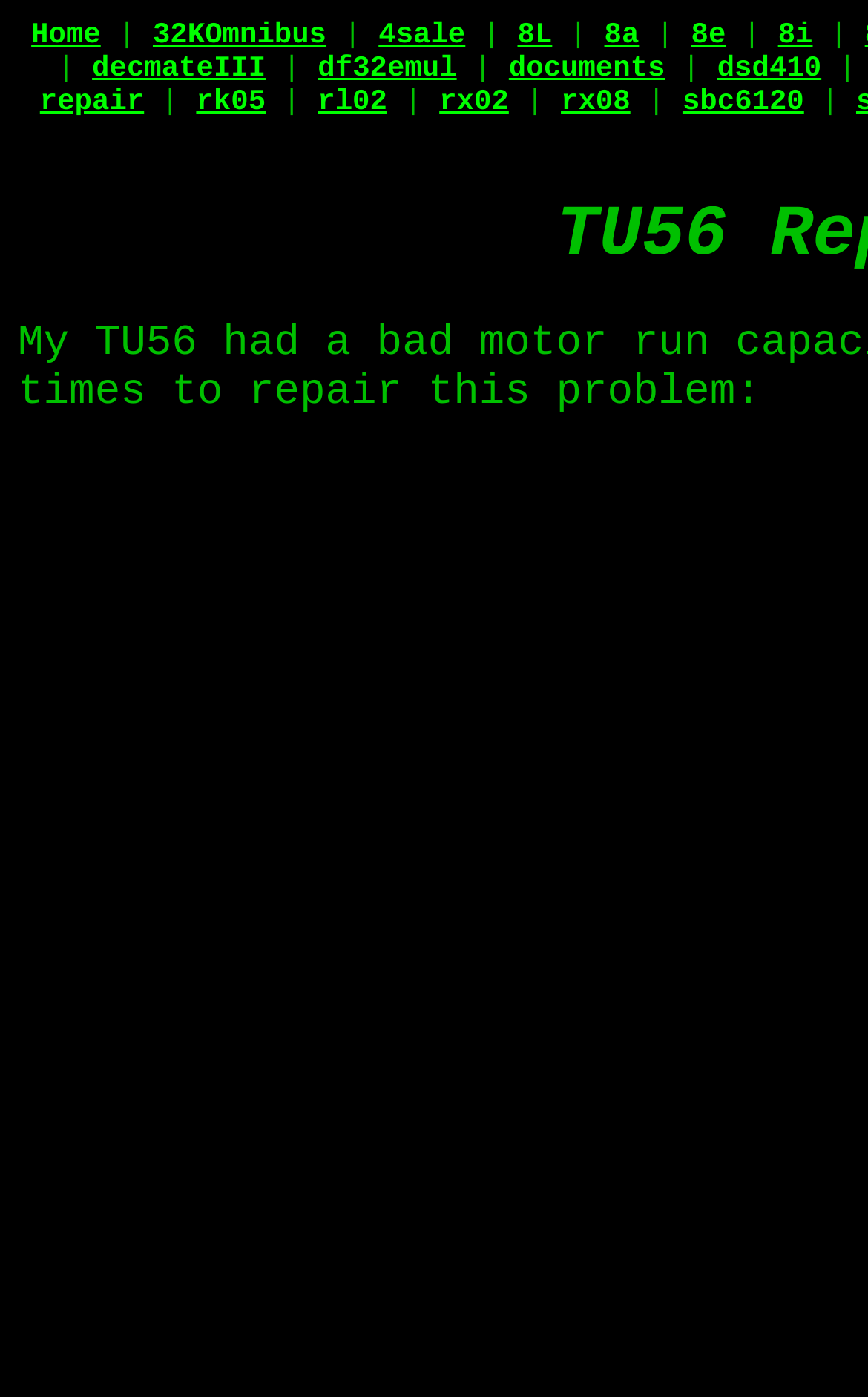Find the bounding box coordinates of the element you need to click on to perform this action: 'browse sbc6120 page'. The coordinates should be represented by four float values between 0 and 1, in the format [left, top, right, bottom].

[0.786, 0.061, 0.926, 0.084]